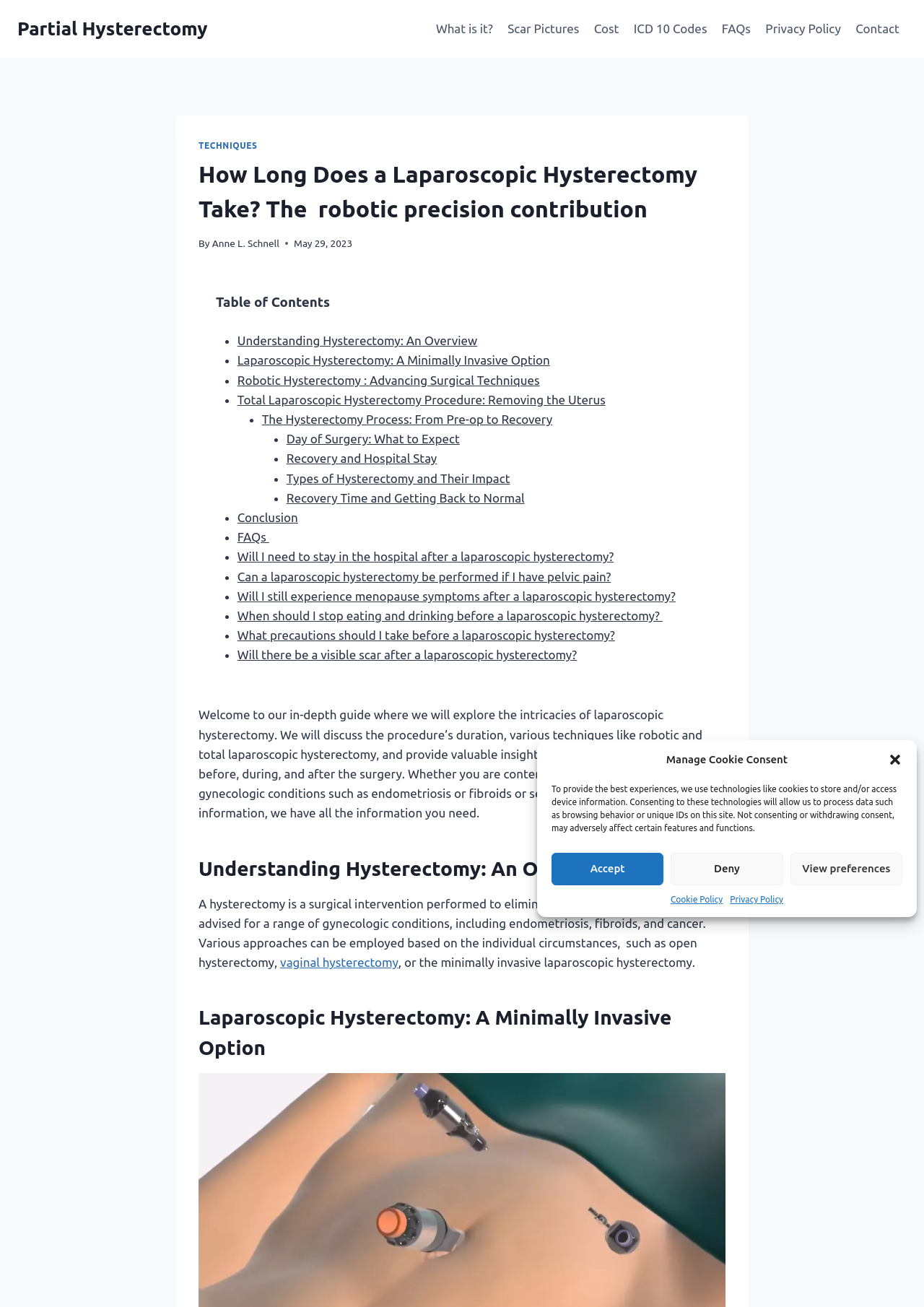Find the bounding box coordinates of the clickable area required to complete the following action: "View FAQs".

[0.773, 0.009, 0.82, 0.035]